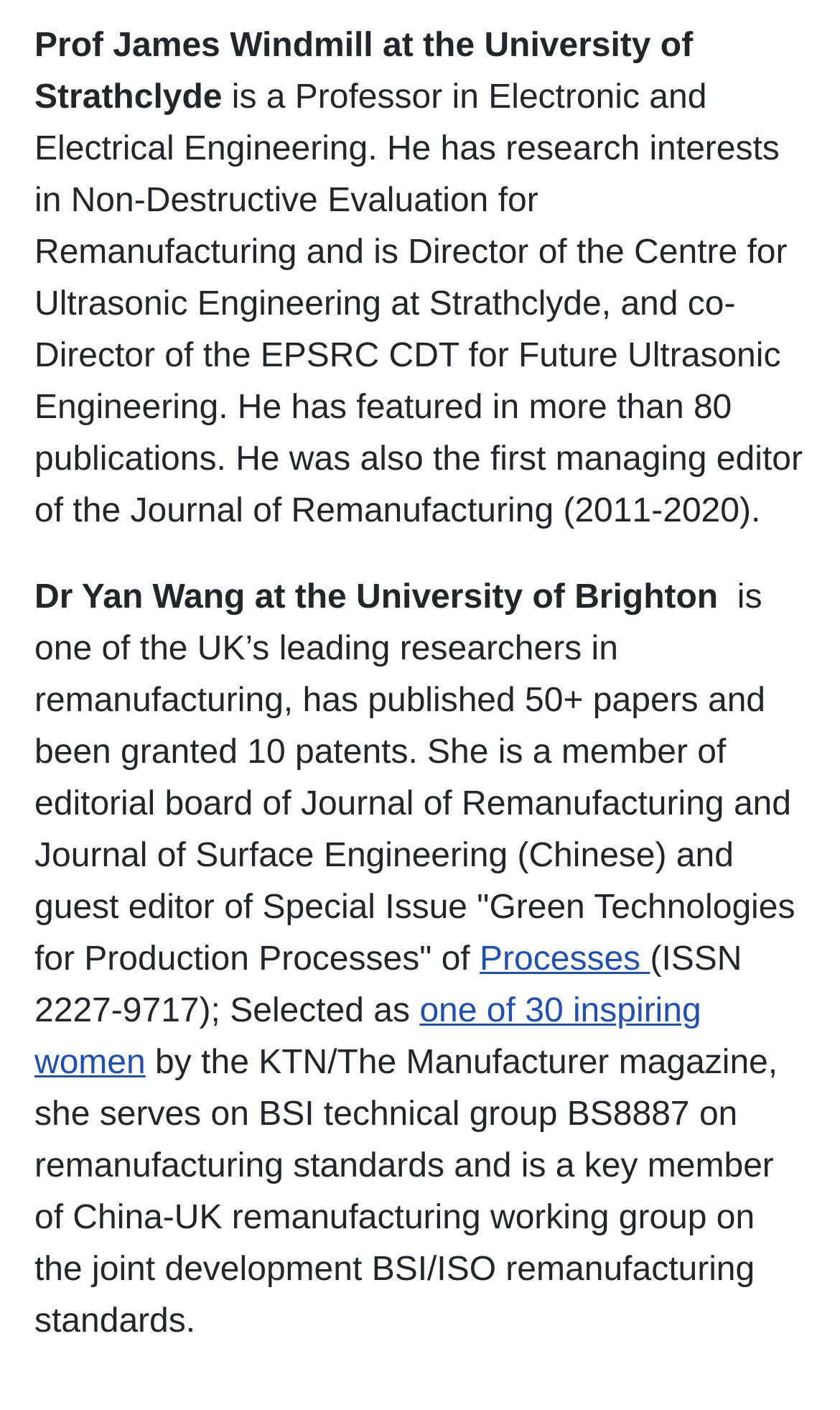From the element description one of 30 inspiring women, predict the bounding box coordinates of the UI element. The coordinates must be specified in the format (top-left x, top-left y, bottom-right x, bottom-right y) and should be within the 0 to 1 range.

[0.041, 0.705, 0.835, 0.768]